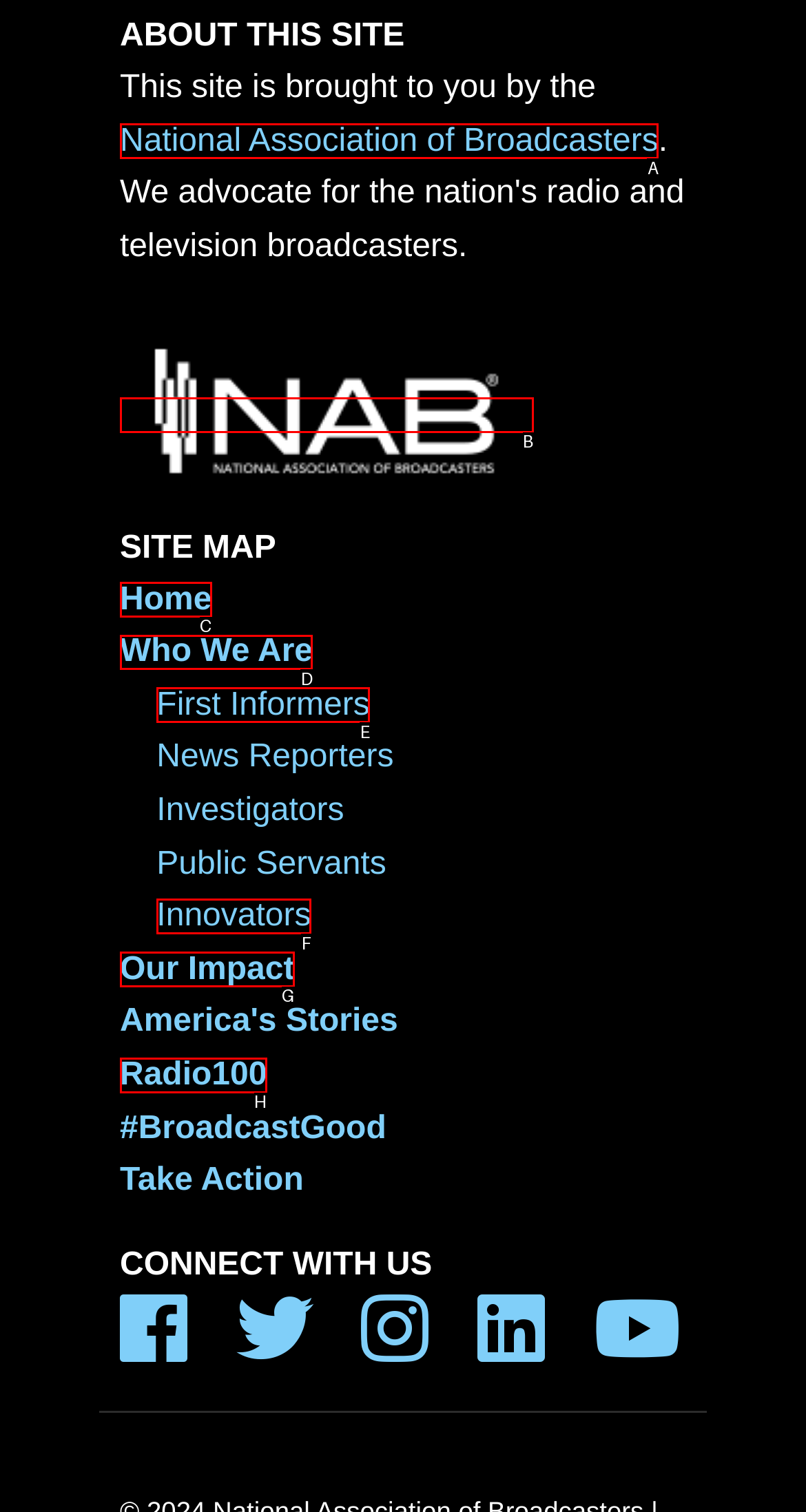Identify which lettered option to click to carry out the task: Go to the Who We Are page. Provide the letter as your answer.

D